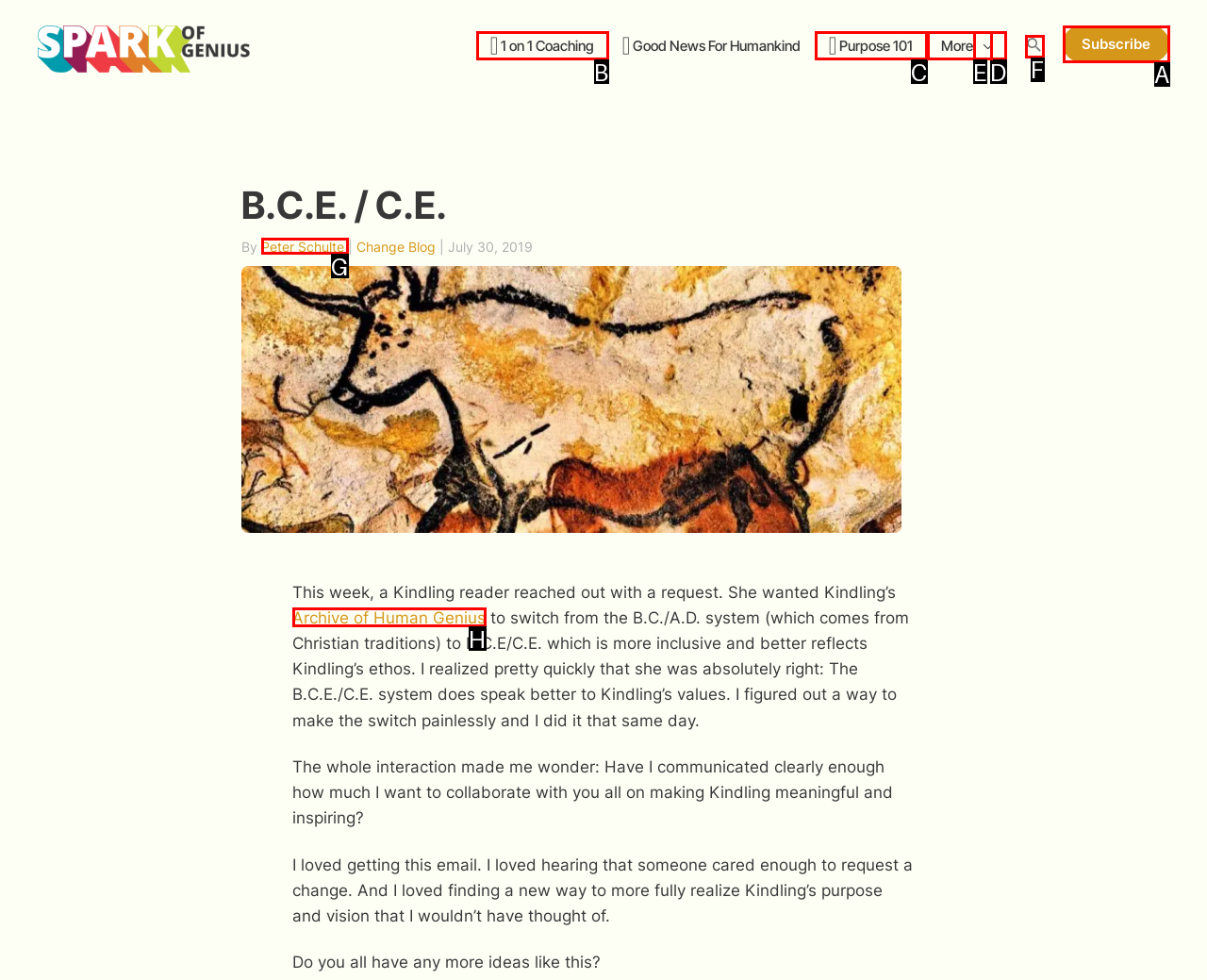Determine the UI element that matches the description: Archive of Human Genius
Answer with the letter from the given choices.

H